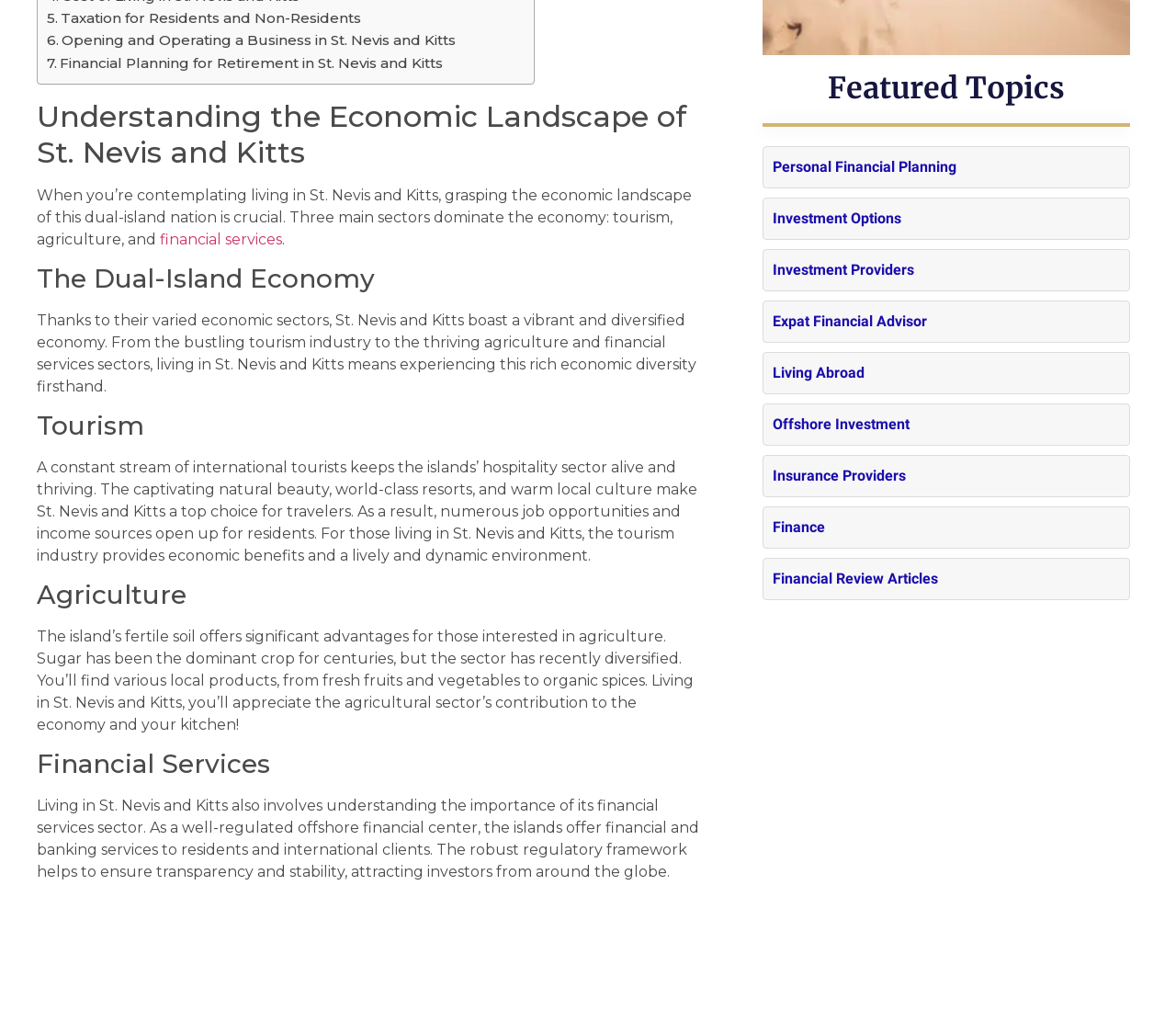Based on the element description Finance, identify the bounding box coordinates for the UI element. The coordinates should be in the format (top-left x, top-left y, bottom-right x, bottom-right y) and within the 0 to 1 range.

[0.657, 0.502, 0.702, 0.519]